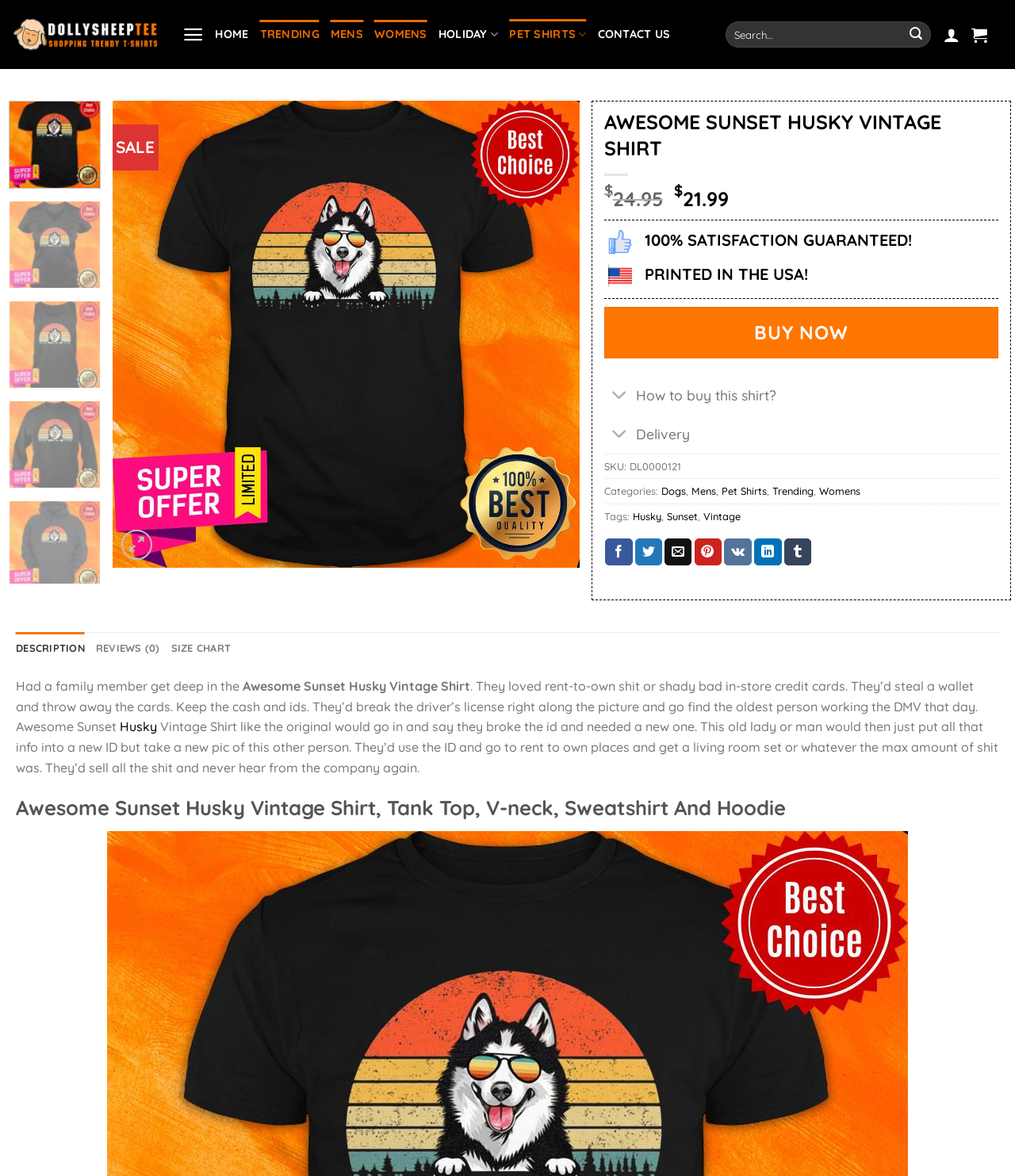Create a full and detailed caption for the entire webpage.

This webpage is an e-commerce page for a custom apparel store, specifically showcasing the "Awesome Sunset Husky Vintage Shirt". At the top, there is a navigation menu with links to the homepage, trending items, men's and women's sections, holiday and pet shirts, and a contact us page. Next to the navigation menu, there is a search bar with a submit button.

Below the navigation menu, there is a prominent image of the shirt, with buttons to navigate to the previous or next product. Above the image, there is a "SALE" label, and to the right, there is a wishlist button and an "Add to Wishlist" link.

The product title, "AWESOME SUNSET HUSKY VINTAGE SHIRT", is displayed prominently, followed by the price, "$21.99". There are also headings highlighting the 100% satisfaction guarantee and the fact that the product is printed in the USA.

Below the product information, there are links to toggle the display of how to buy the shirt and delivery information. The product's SKU, categories, and tags are also listed. There are social media sharing links, including Facebook, Twitter, Email, Pinterest, VKontakte, LinkedIn, and Tumblr.

The page also features a tab list with three tabs: Description, Reviews (0), and Size Chart. The Description tab is currently selected, displaying a text about a family member's experience with the shirt. The text is quite lengthy and describes a story about the family member's shady activities.

At the very bottom of the page, there is a "Go to top" link.